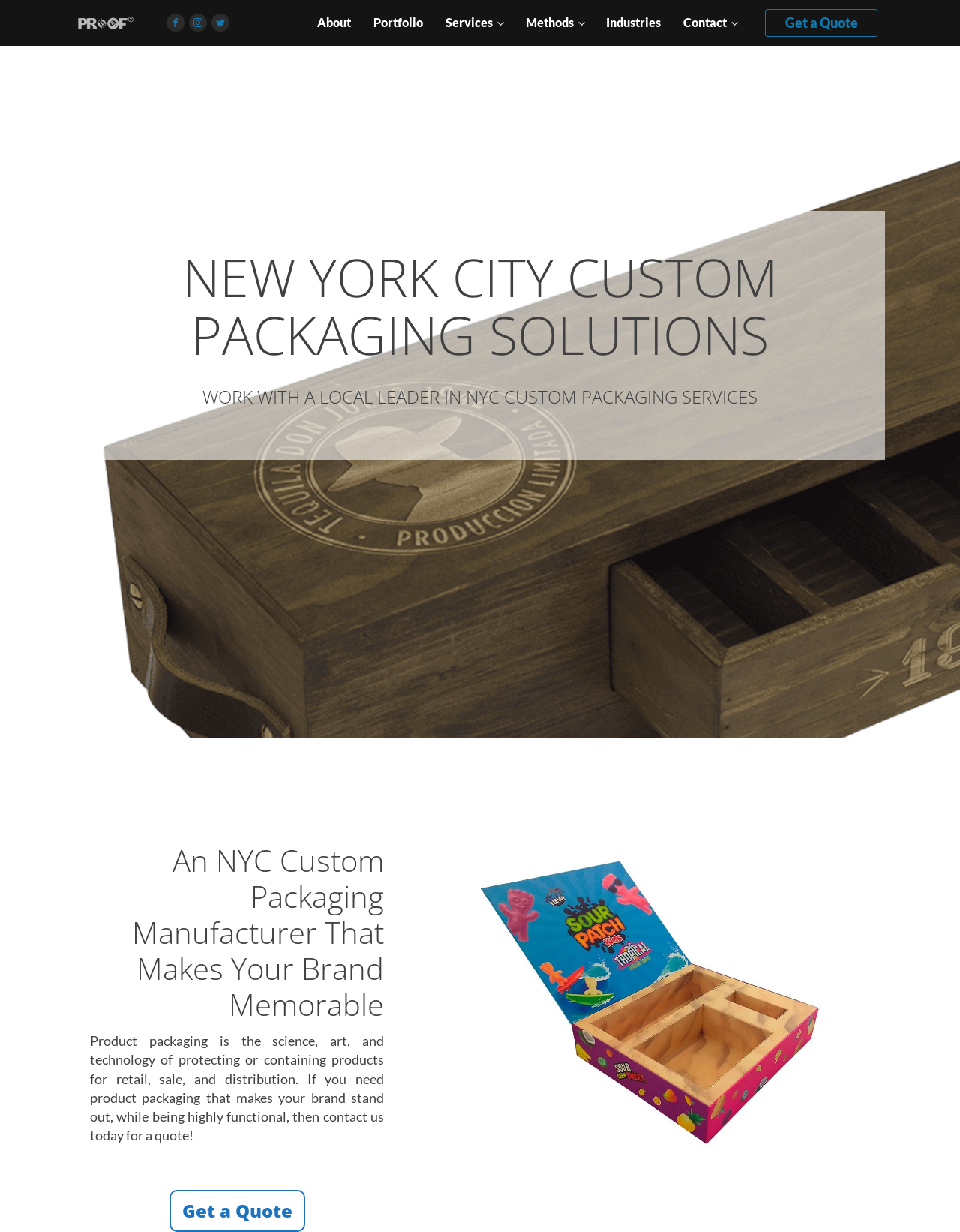Can you look at the image and give a comprehensive answer to the question:
What social media platforms are linked?

The social media platforms linked are Facebook, Instagram, and Twitter, which can be seen from the links 'Visit our Facebook', 'Visit our Instagram', and 'Visit our Twitter' at the top of the webpage.